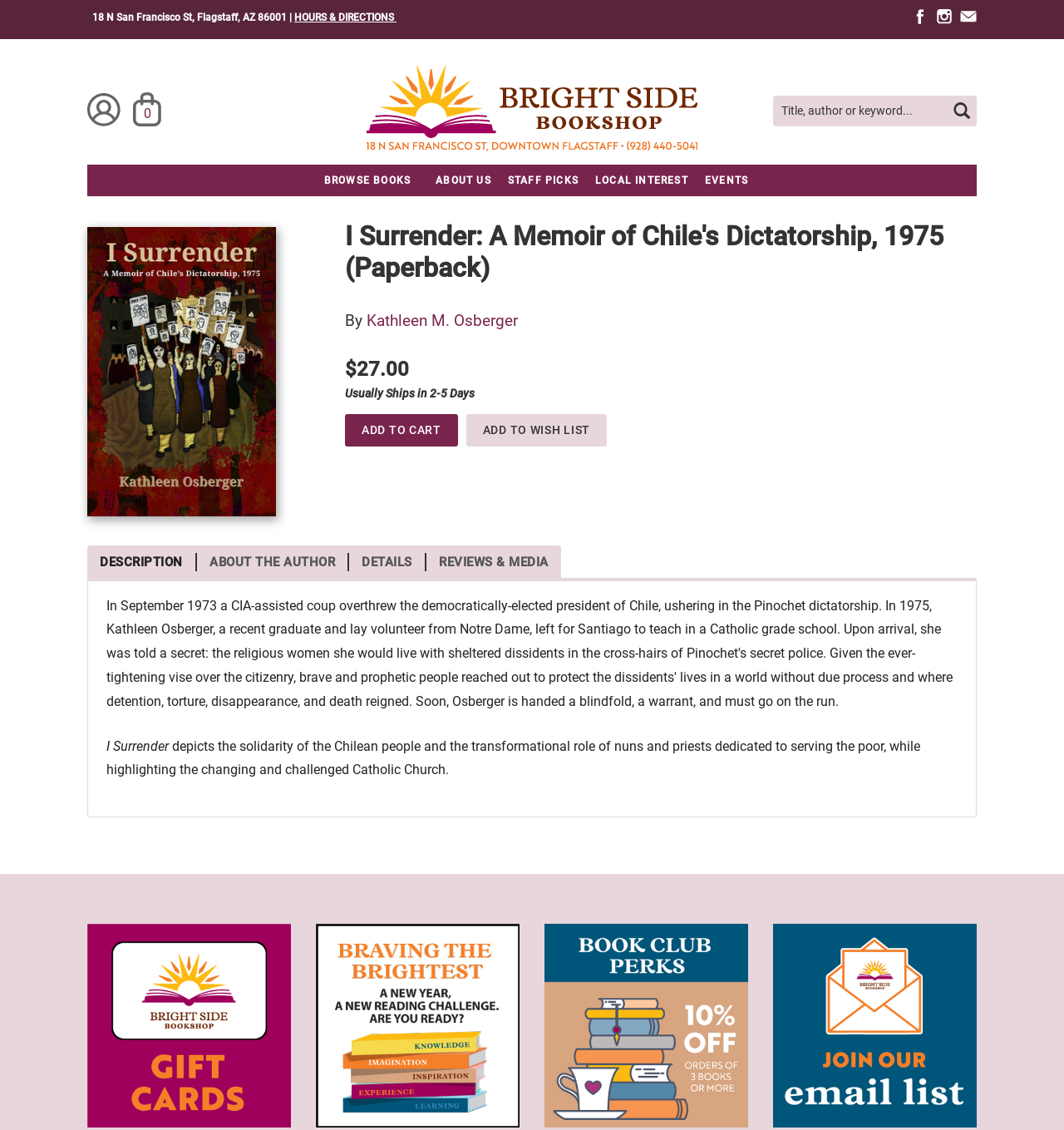What is the usual shipping time for the book?
Please use the visual content to give a single word or phrase answer.

2-5 Days